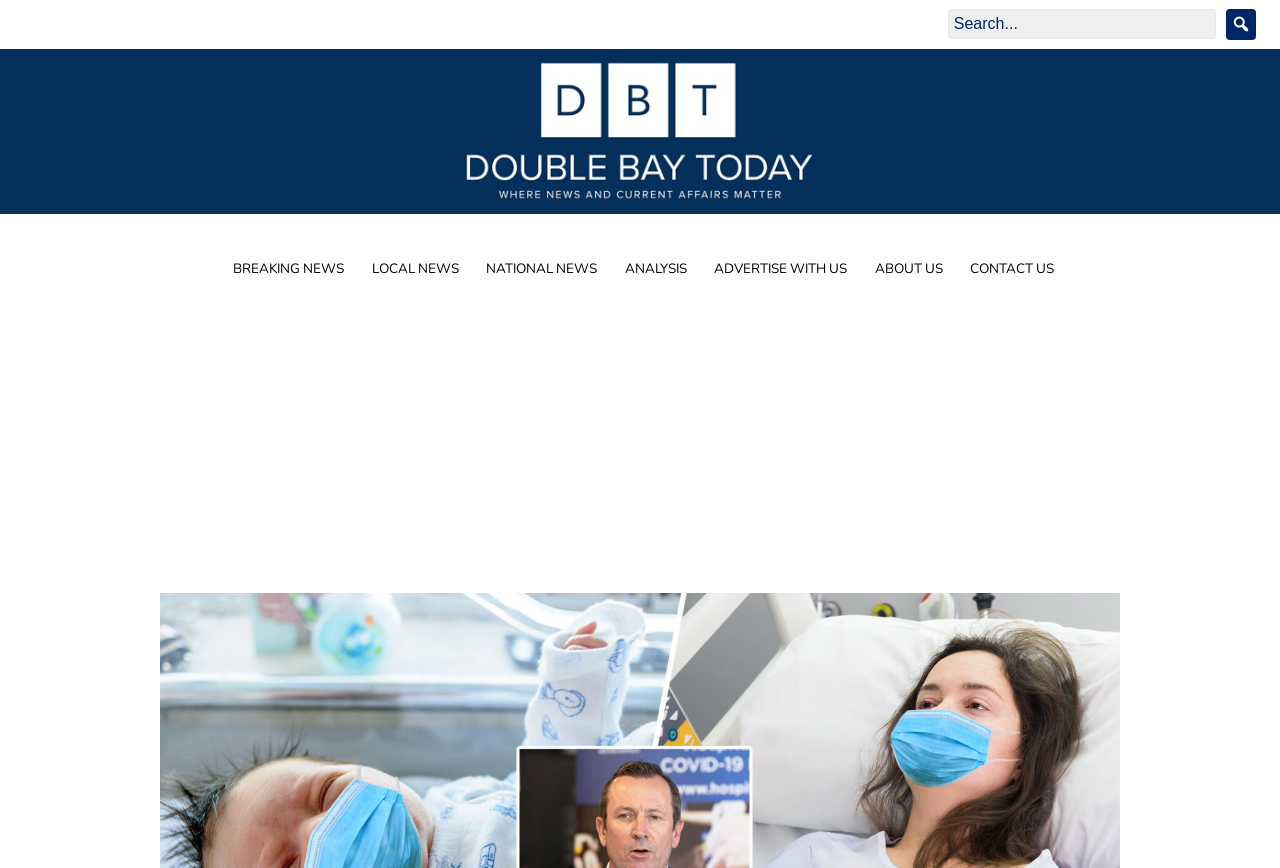Find the bounding box coordinates of the area that needs to be clicked in order to achieve the following instruction: "visit about us page". The coordinates should be specified as four float numbers between 0 and 1, i.e., [left, top, right, bottom].

[0.67, 0.287, 0.744, 0.336]